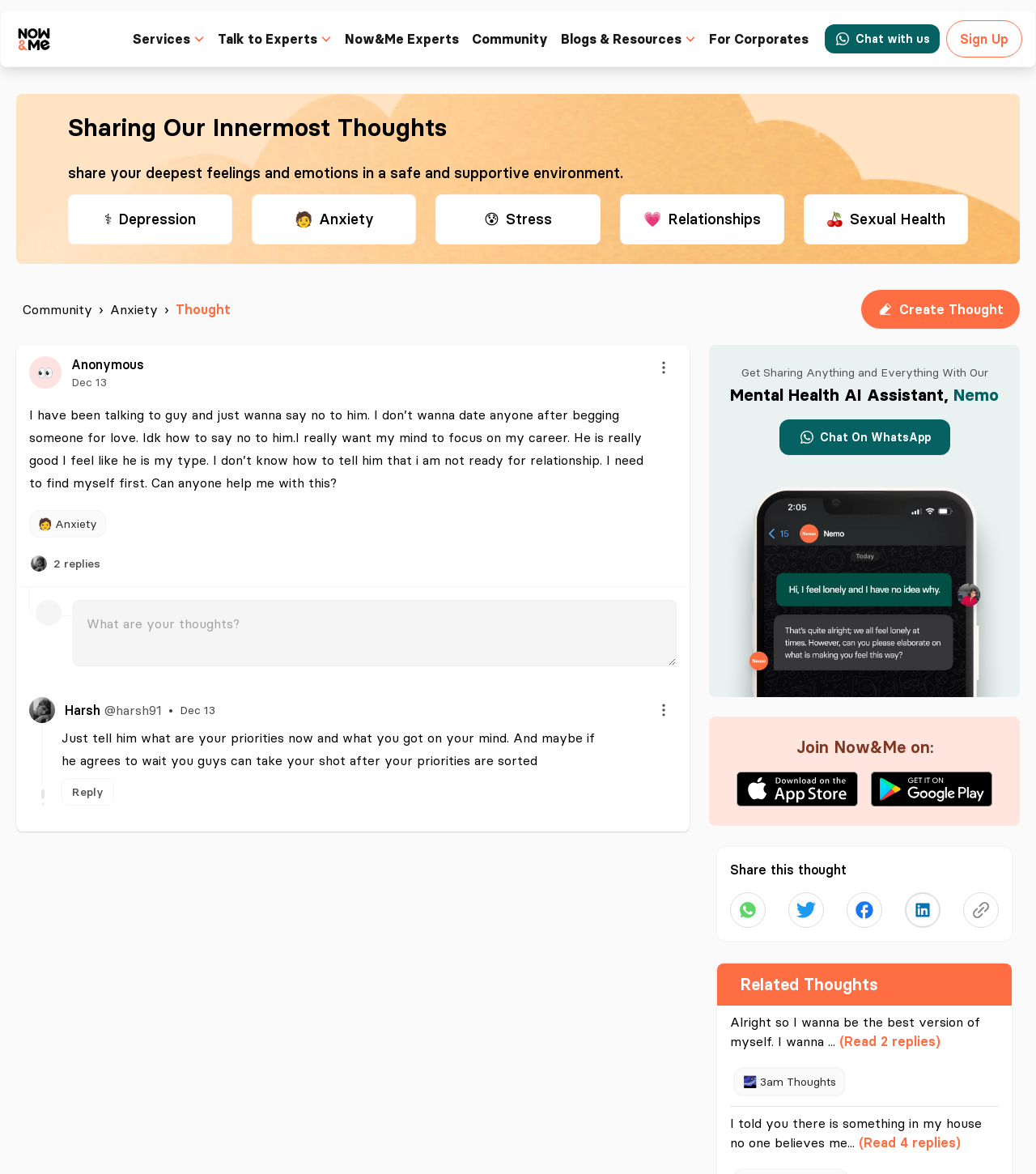Identify the bounding box coordinates of the clickable region to carry out the given instruction: "Create a thought".

[0.868, 0.257, 0.969, 0.27]